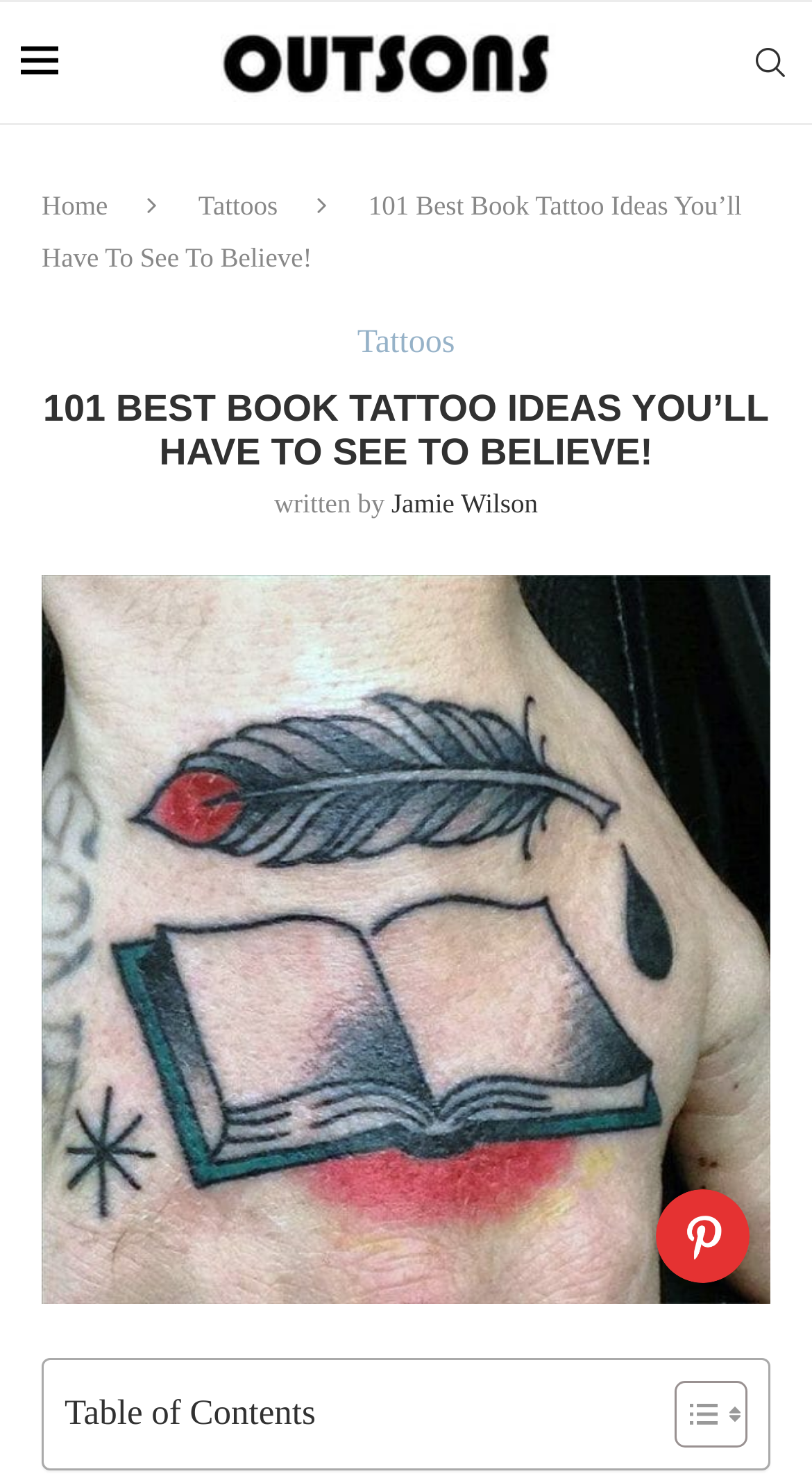Determine the bounding box coordinates for the UI element with the following description: "aria-label="Search"". The coordinates should be four float numbers between 0 and 1, represented as [left, top, right, bottom].

[0.923, 0.001, 0.974, 0.083]